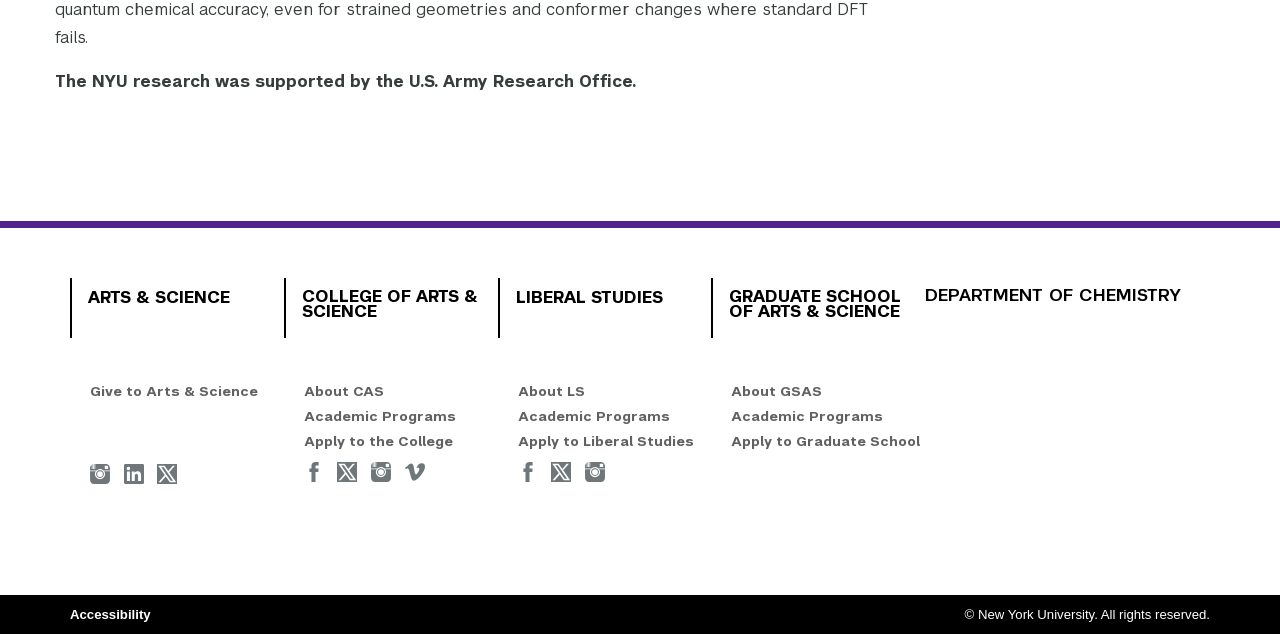Locate the bounding box coordinates of the element you need to click to accomplish the task described by this instruction: "Click on ARTS & SCIENCE".

[0.055, 0.438, 0.222, 0.533]